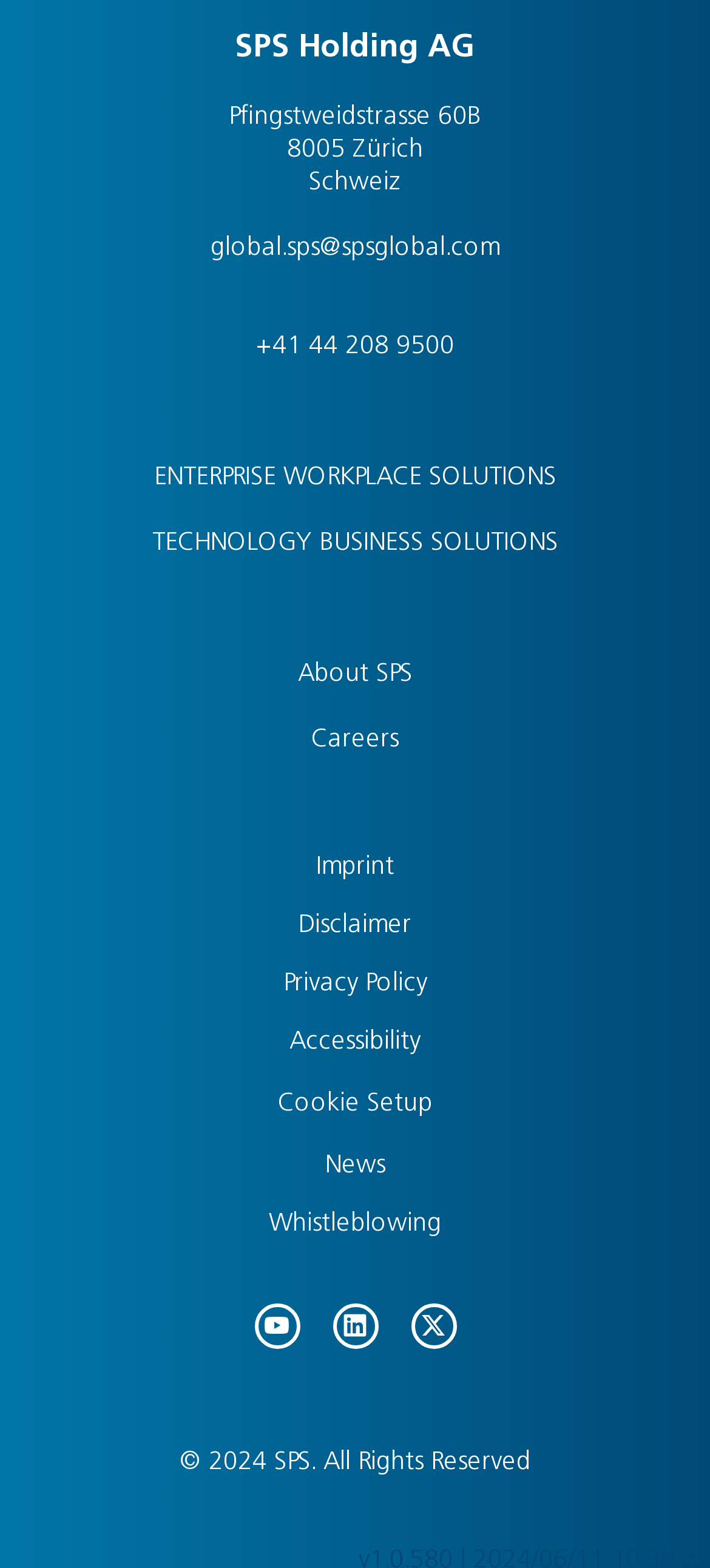Find the bounding box coordinates of the element's region that should be clicked in order to follow the given instruction: "Explore Technology Business Solutions". The coordinates should consist of four float numbers between 0 and 1, i.e., [left, top, right, bottom].

[0.214, 0.338, 0.786, 0.355]